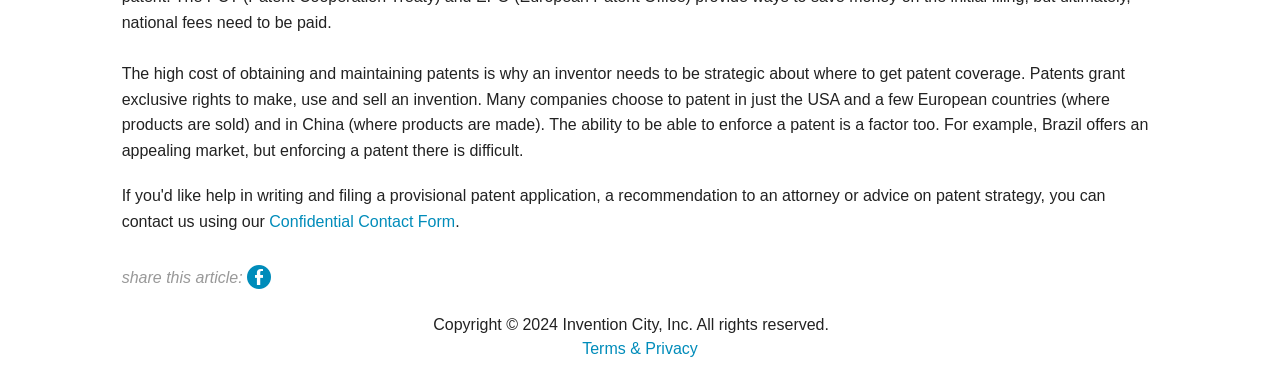Using the information from the screenshot, answer the following question thoroughly:
Where do many companies choose to patent?

The text states that many companies choose to patent in just the USA and a few European countries, where products are sold, and in China, where products are made.